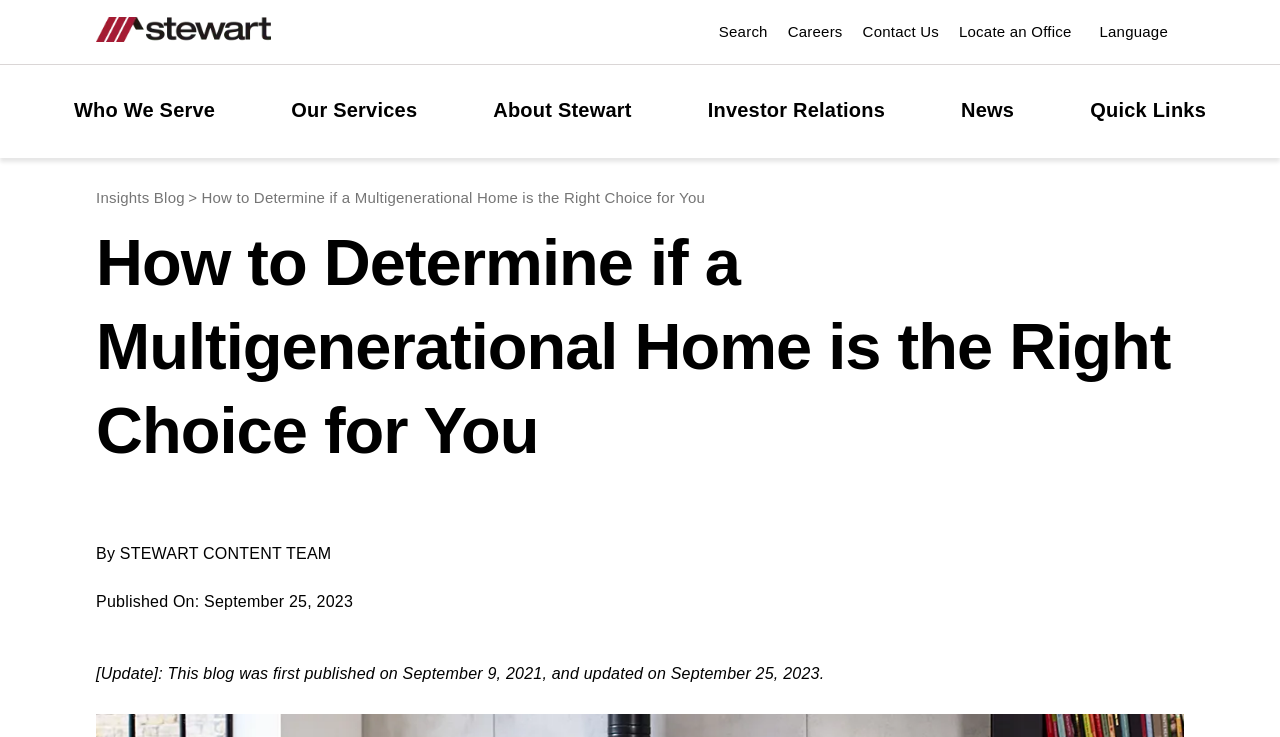Return the bounding box coordinates of the UI element that corresponds to this description: "Locate an Office". The coordinates must be given as four float numbers in the range of 0 and 1, [left, top, right, bottom].

[0.749, 0.031, 0.837, 0.054]